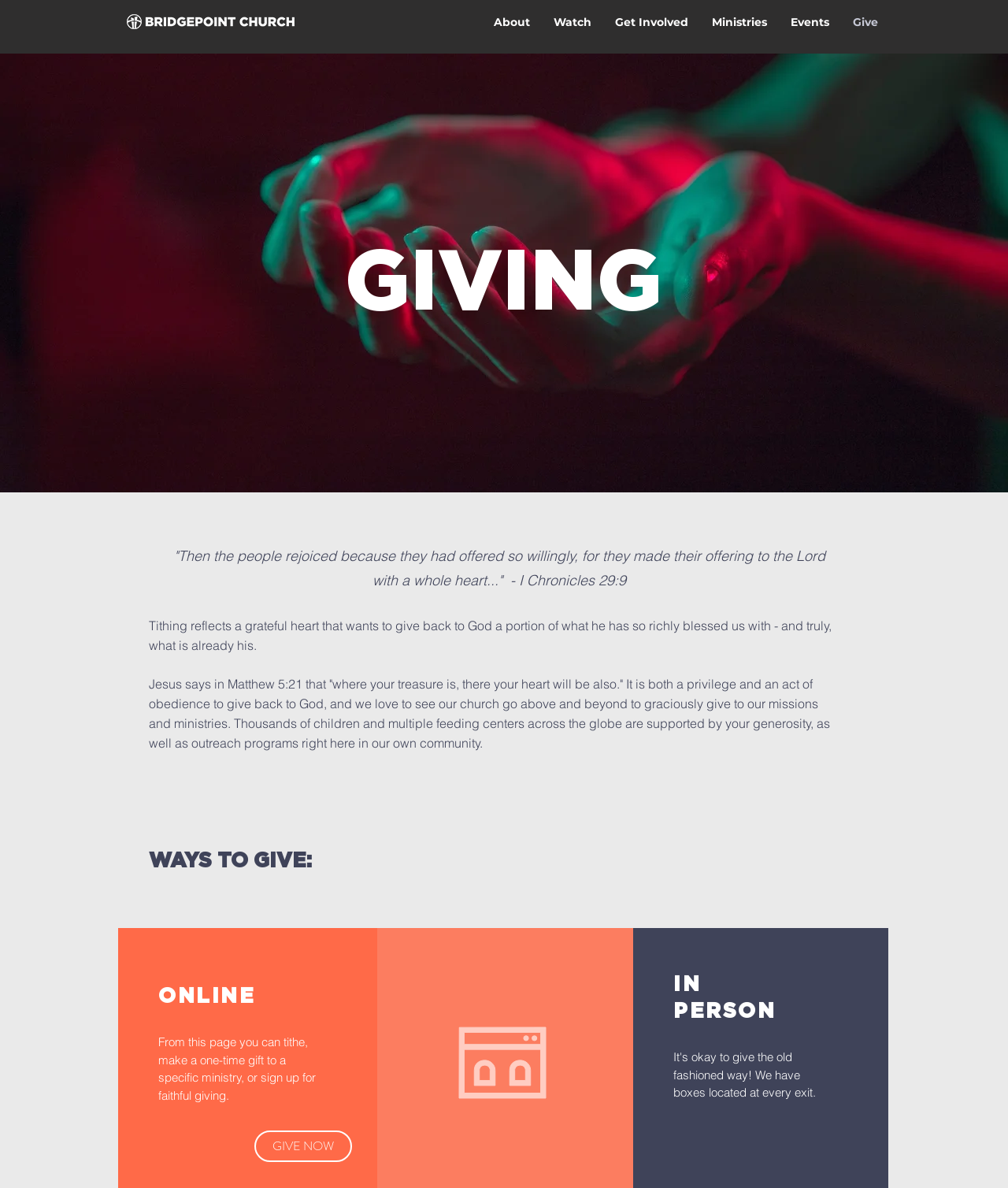Provide the bounding box for the UI element matching this description: "Give".

[0.834, 0.005, 0.883, 0.032]